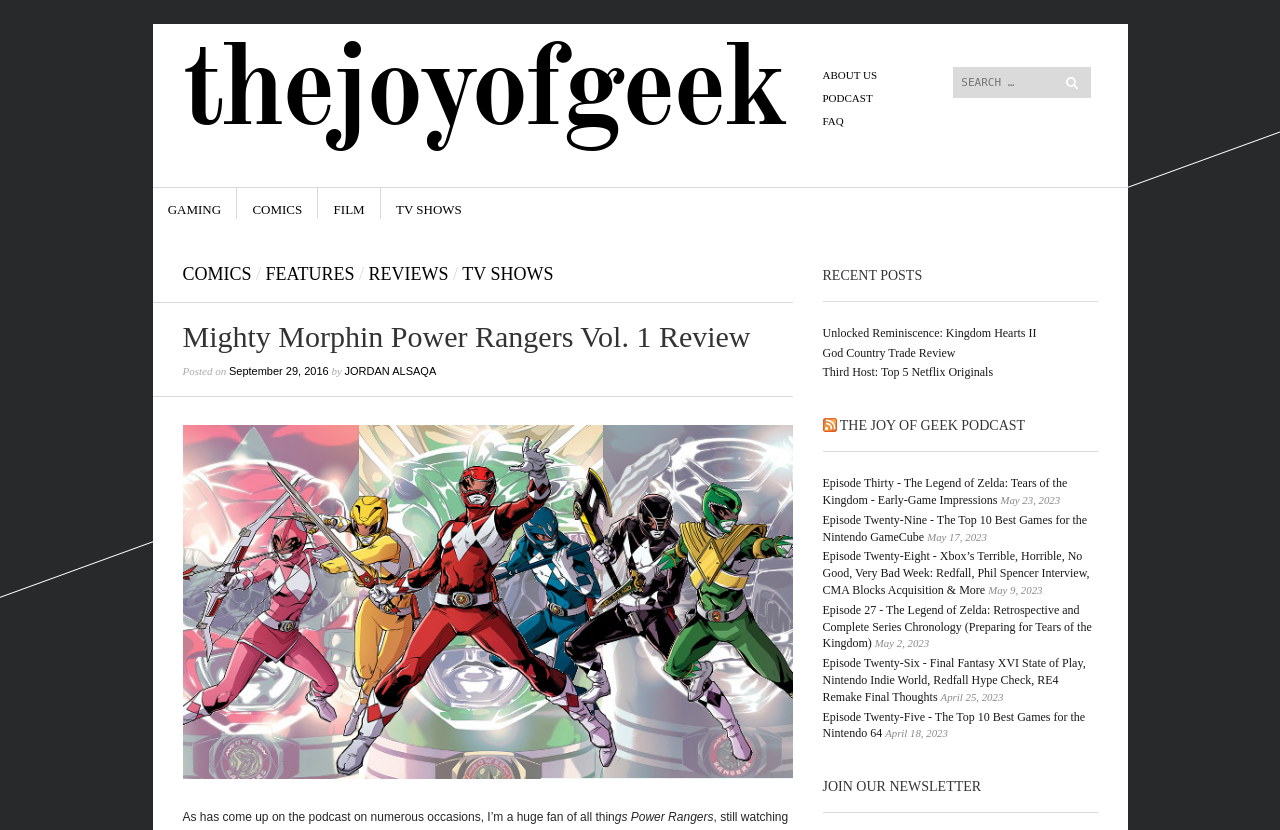Provide a thorough summary of the webpage.

The webpage is a review of "Mighty Morphin Power Rangers Vol. 1" on a website called TheJoyofGeek. At the top of the page, there is a heading with the website's name, followed by a search bar and a menu with links to various sections of the website, including "ABOUT US", "PODCAST", and "FAQ". 

Below the menu, there is a large heading with the title of the review, "Mighty Morphin Power Rangers Vol. 1 Review", accompanied by a posting date and the author's name, Jordan Alsaqa. 

To the right of the title, there is an image related to the Power Rangers comic. The review text starts below the image, with the author expressing their enthusiasm for the Power Rangers franchise.

On the right side of the page, there are several sections, including "RECENT POSTS" with links to other reviews and articles, "RSS THE JOY OF GEEK PODCAST" with links to podcast episodes, and "JOIN OUR NEWSLETTER" with a call to action to subscribe to the website's newsletter. Each podcast episode is listed with a title, a link, and a posting date.